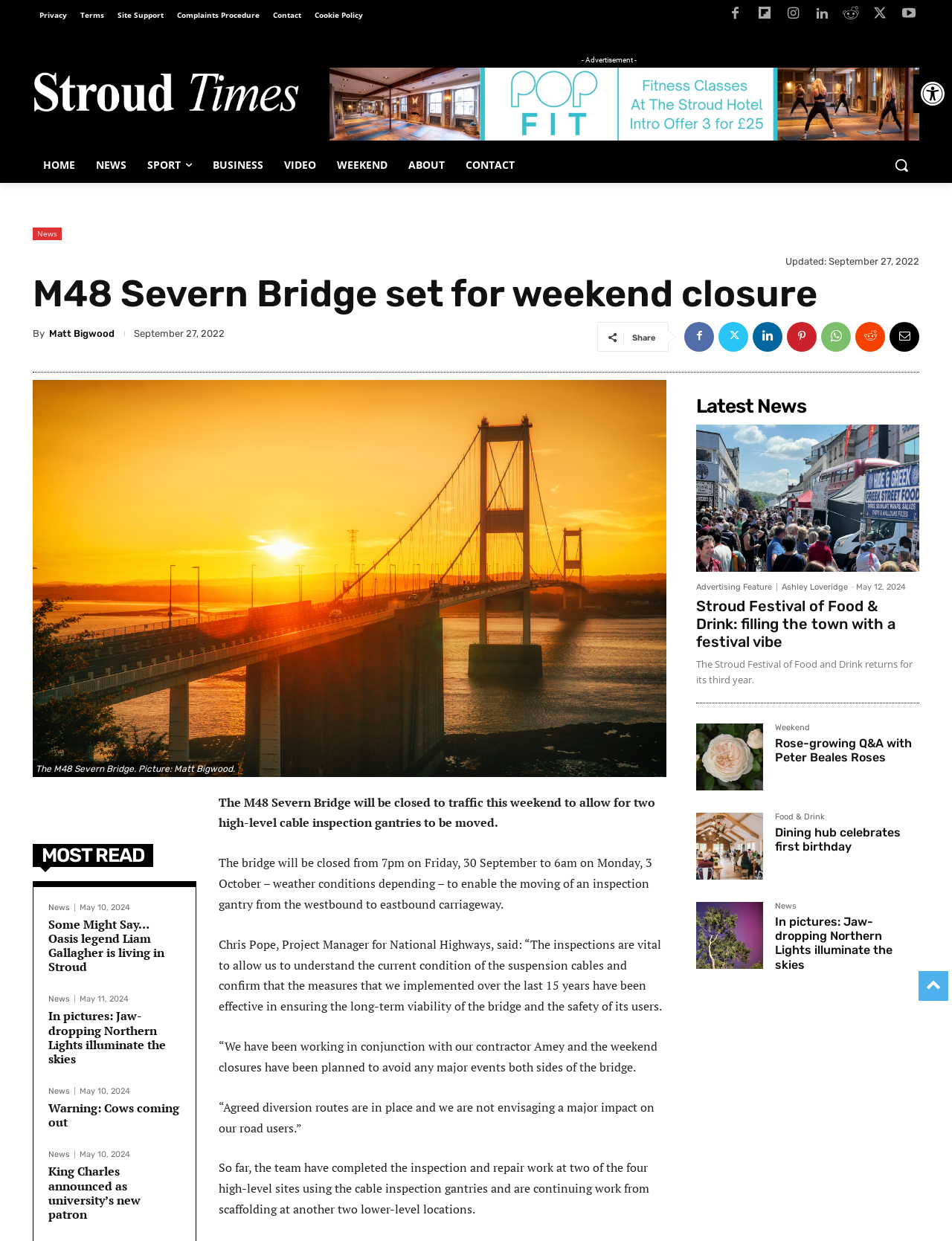Identify the bounding box for the UI element described as: "Complaints Procedure". Ensure the coordinates are four float numbers between 0 and 1, formatted as [left, top, right, bottom].

[0.179, 0.0, 0.28, 0.025]